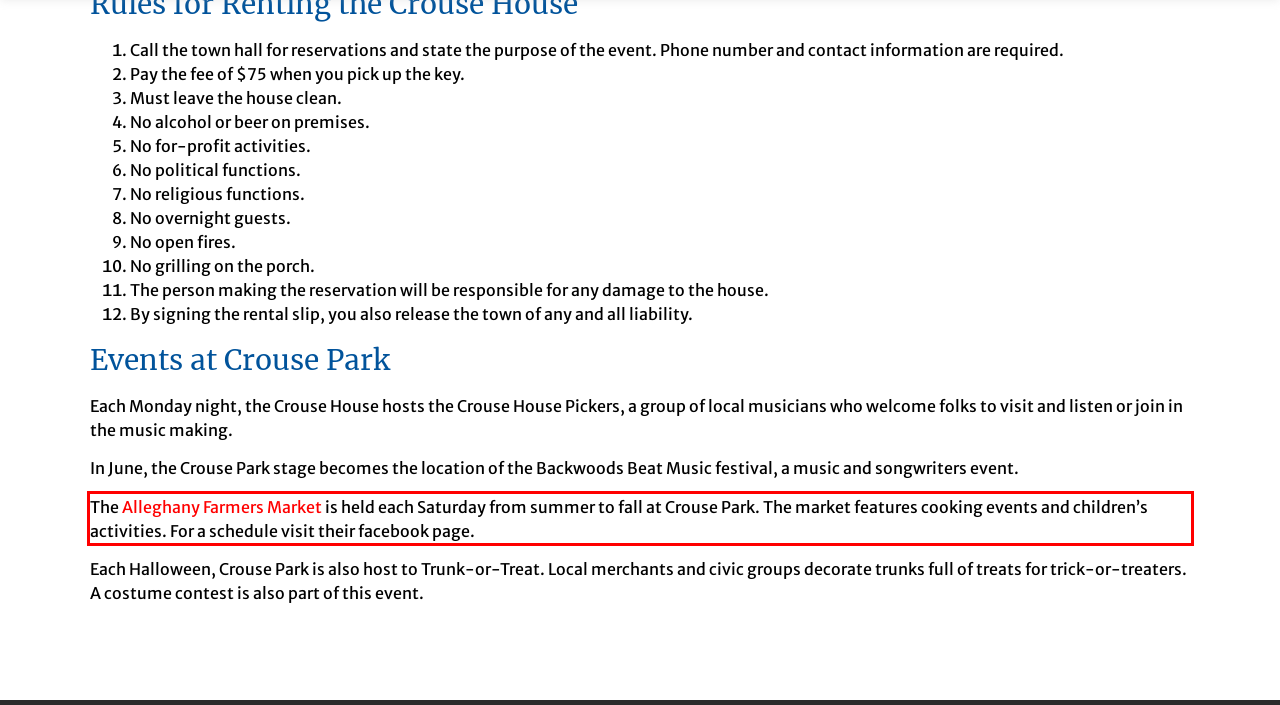View the screenshot of the webpage and identify the UI element surrounded by a red bounding box. Extract the text contained within this red bounding box.

The opens in a new window Alleghany Farmers Market is held each Saturday from summer to fall at Crouse Park. The market features cooking events and children’s activities. For a schedule visit their facebook page.